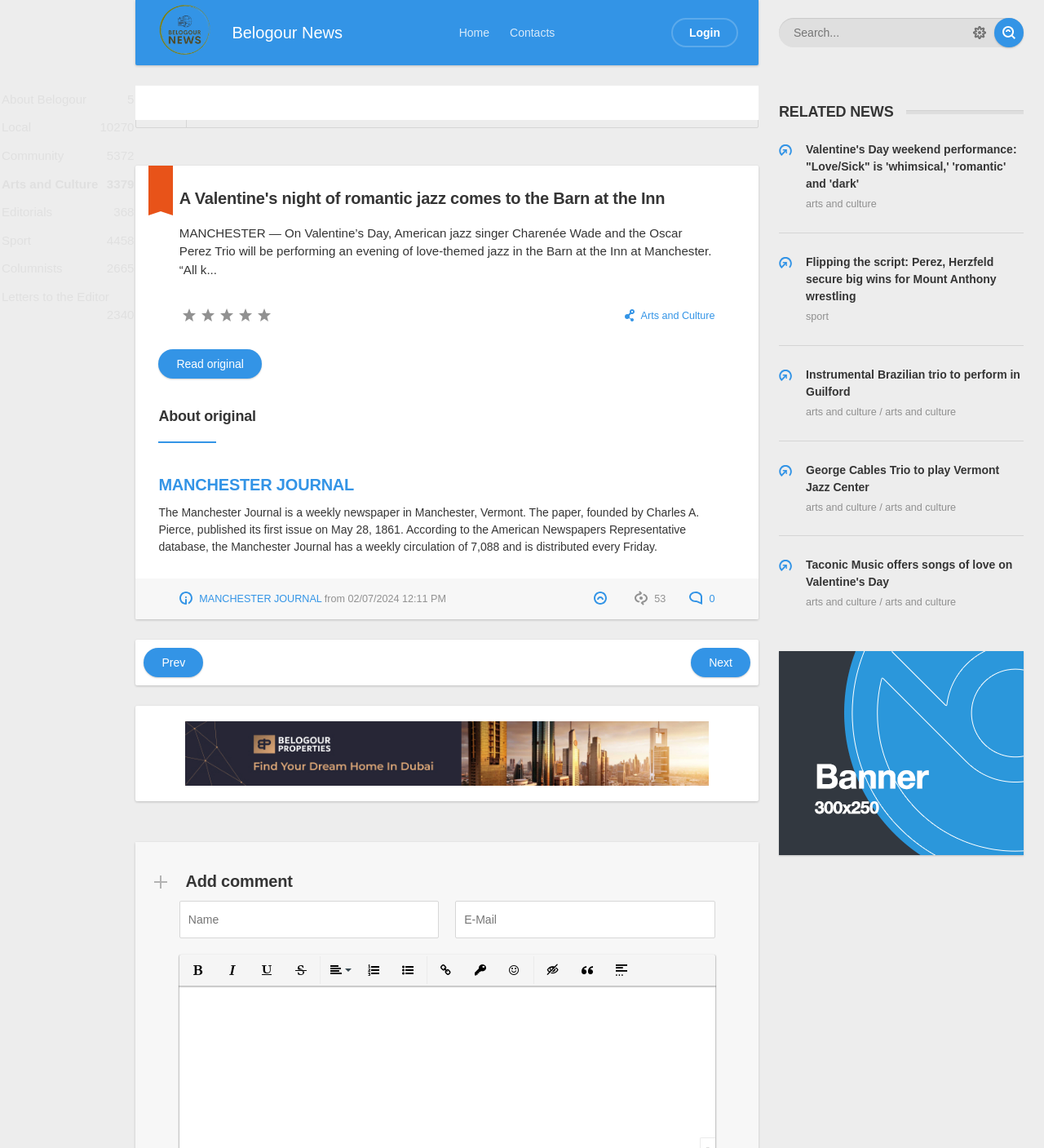What is the name of the newspaper that published the article?
Craft a detailed and extensive response to the question.

The name of the newspaper can be found in the section 'About original' where it is mentioned that 'The Manchester Journal is a weekly newspaper in Manchester, Vermont'.